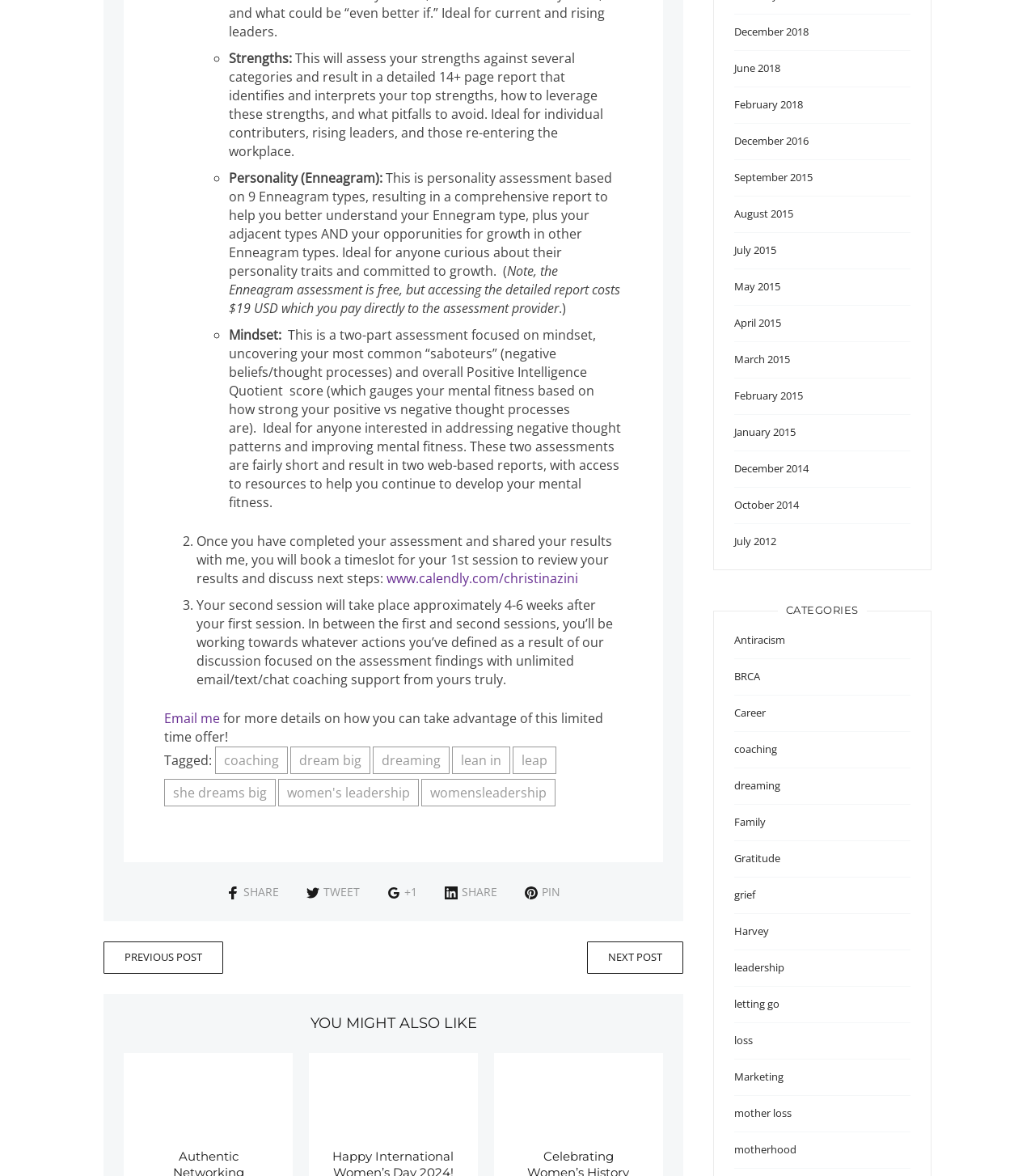Based on the element description: "September 2015", identify the UI element and provide its bounding box coordinates. Use four float numbers between 0 and 1, [left, top, right, bottom].

[0.709, 0.145, 0.785, 0.157]